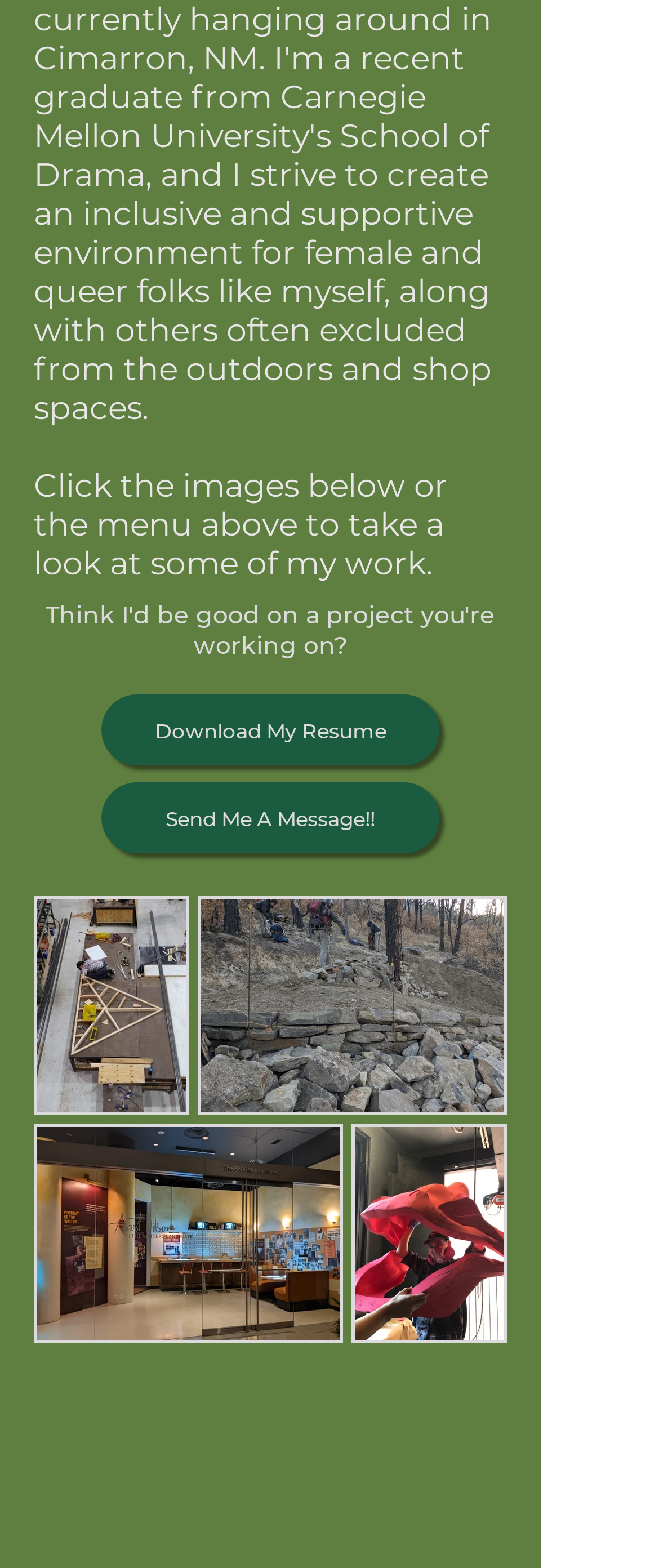Answer with a single word or phrase: 
What is the purpose of the webpage?

Personal profile or portfolio